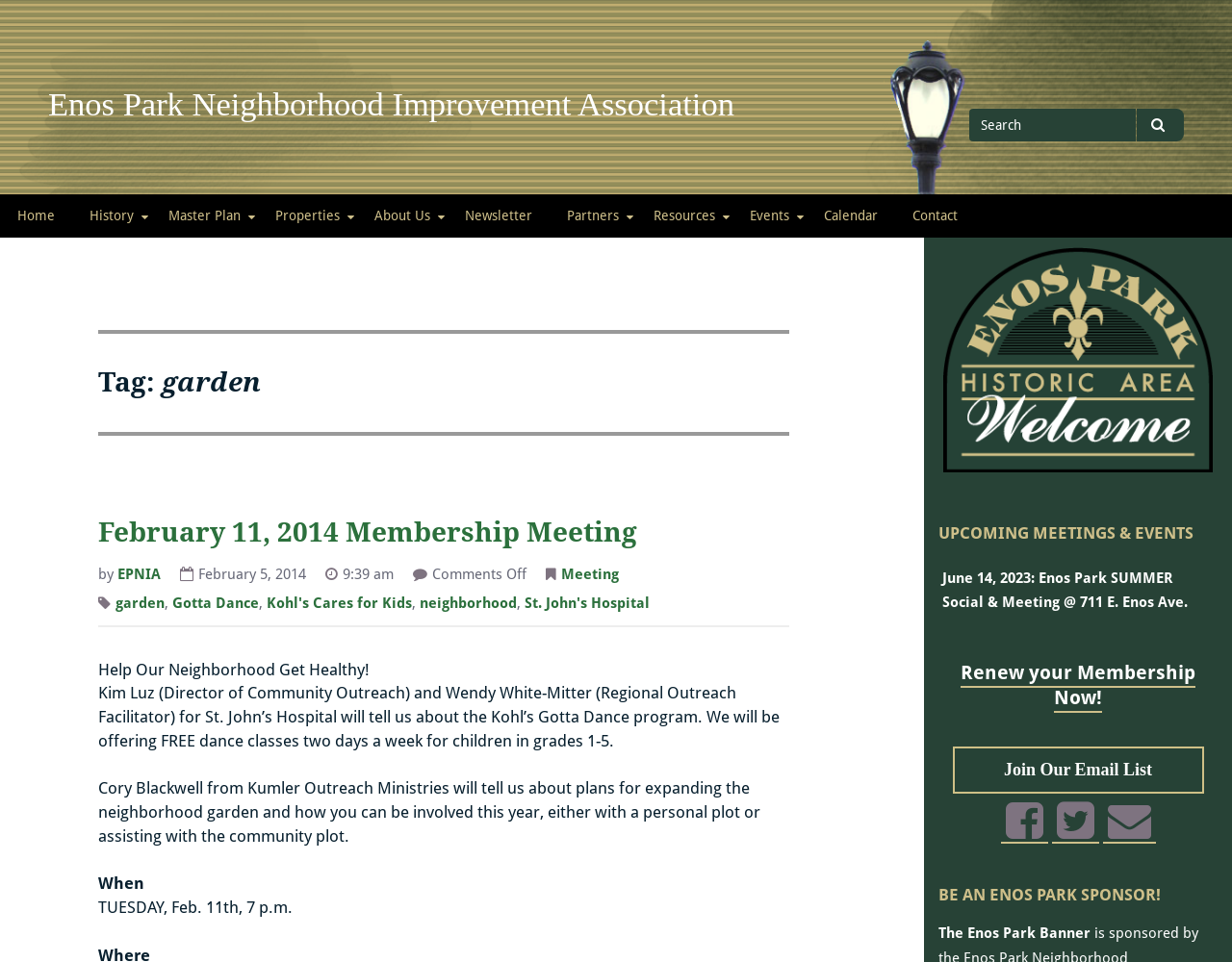Pinpoint the bounding box coordinates of the area that must be clicked to complete this instruction: "Go to Home page".

[0.0, 0.202, 0.059, 0.247]